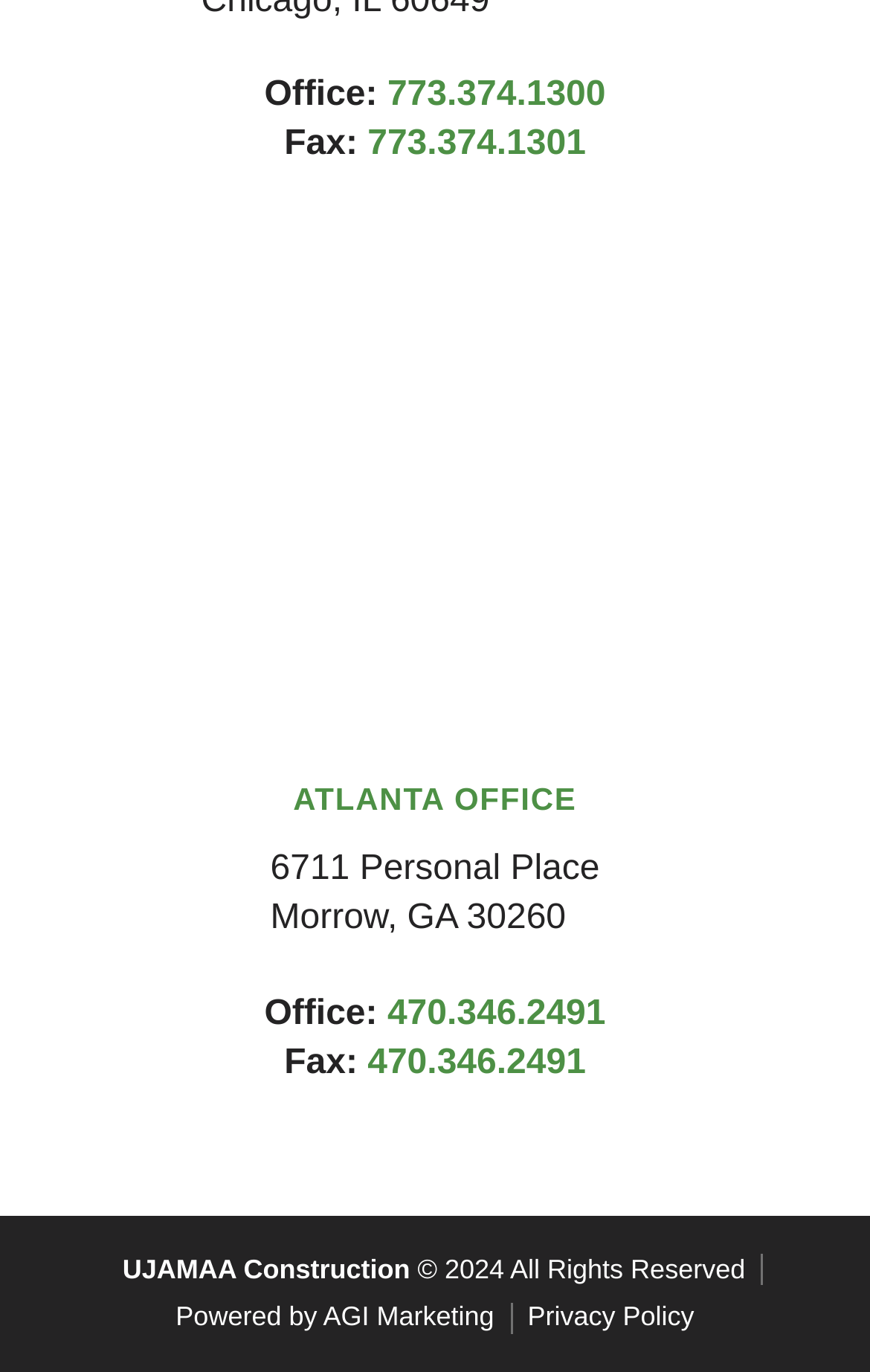For the following element description, predict the bounding box coordinates in the format (top-left x, top-left y, bottom-right x, bottom-right y). All values should be floating point numbers between 0 and 1. Description: Privacy Policy

[0.606, 0.943, 0.798, 0.978]